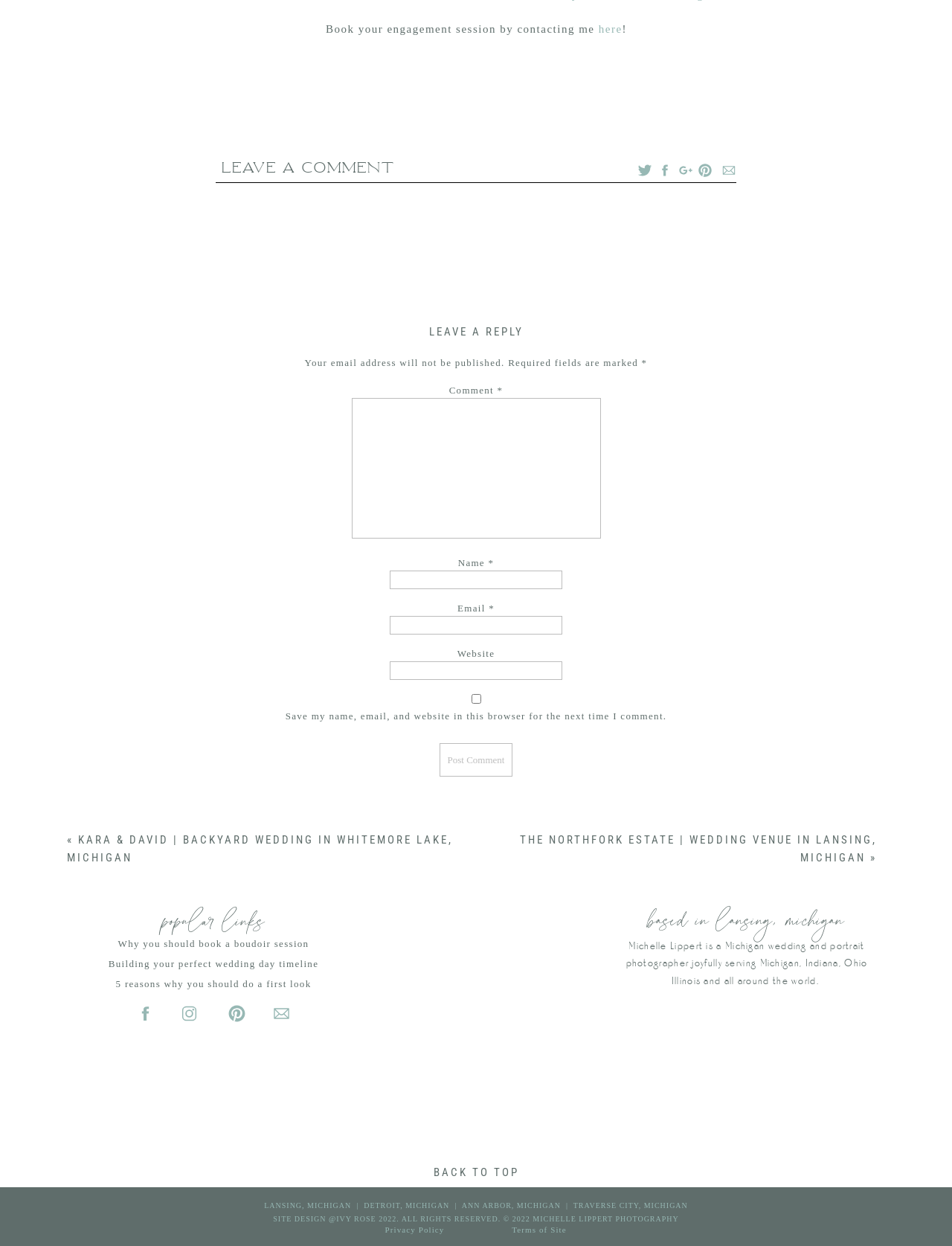Please identify the bounding box coordinates of the clickable area that will allow you to execute the instruction: "Check the 'Recent Posts'".

None